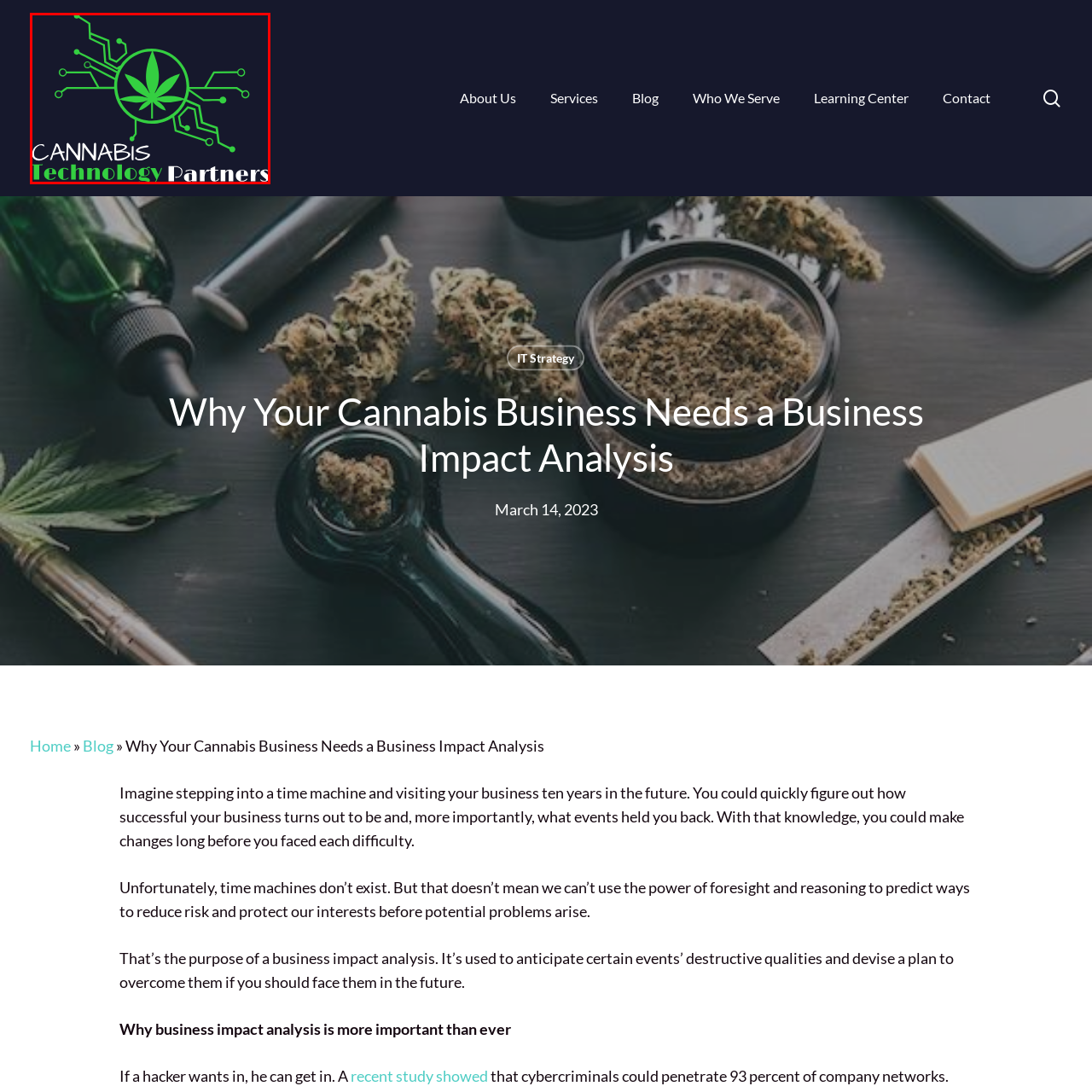How is 'CANNABIS' displayed in the logo?
Take a close look at the image highlighted by the red bounding box and answer the question thoroughly based on the details you see.

The company name is prominently displayed beneath the graphic, with 'CANNABIS' in bold uppercase letters and 'Technology Partners' in a modern font. This suggests that 'CANNABIS' is displayed in a prominent and attention-grabbing manner.